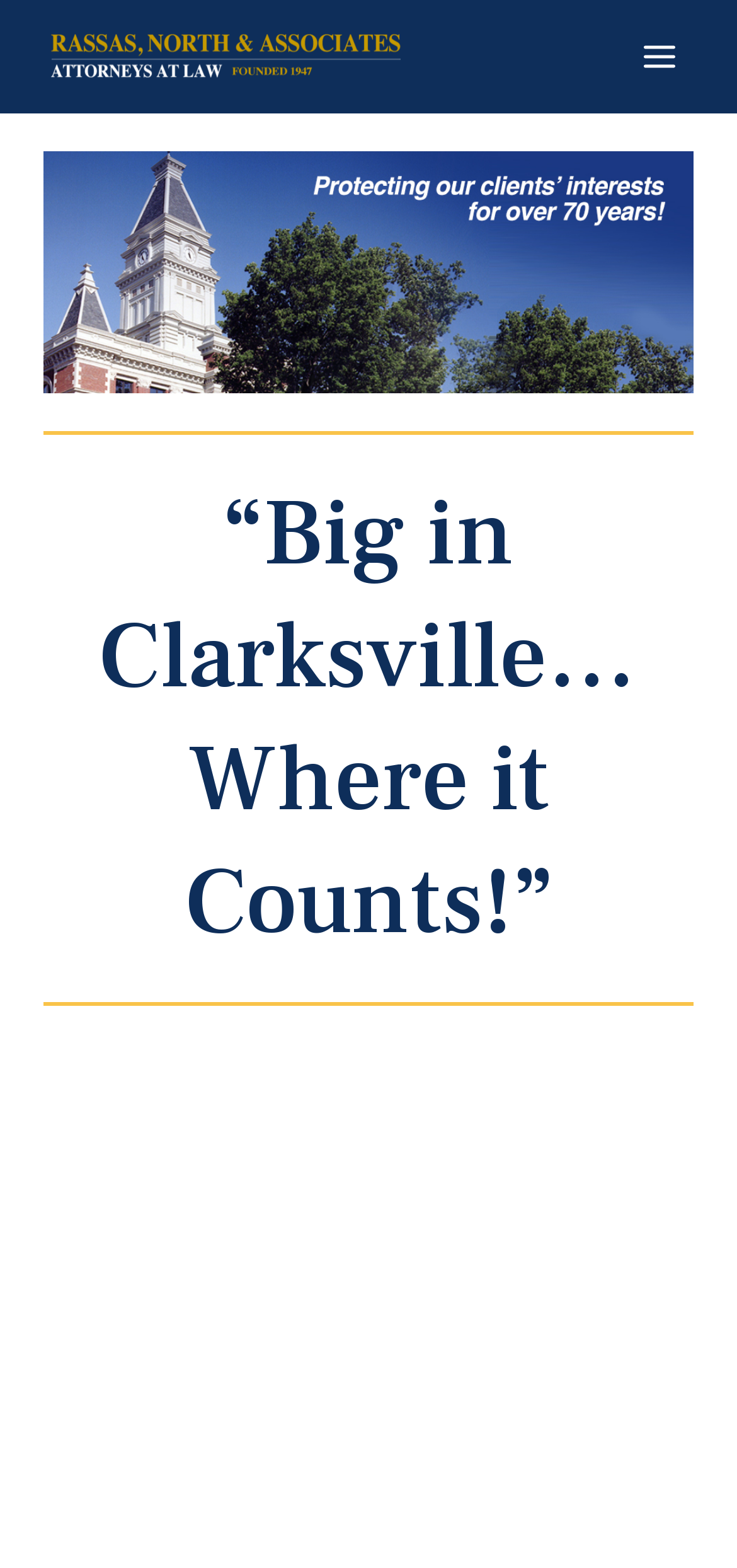Generate a comprehensive description of the contents of the webpage.

The webpage is about Rassas Law, a law firm based in Clarksville, Tennessee. At the top left, there is a link to the law firm's name, "Rassas Law | Clarksville Injury Lawyers". On the top right, there is a button labeled "MAIN MENU" with an image beside it. 

Below the top section, there is a large figure that spans almost the entire width of the page. Within this figure, there is a heading that reads "“Big in Clarksville… Where it Counts!”" situated above a horizontal separator line. Below the separator line, there are two blocks of text. The first block reads "Rassas, North and Associates" and the second block provides a brief description of the law firm, stating that they are based in Clarksville, Tennessee, and have connections with the local community, judges, law enforcement, and the military community.